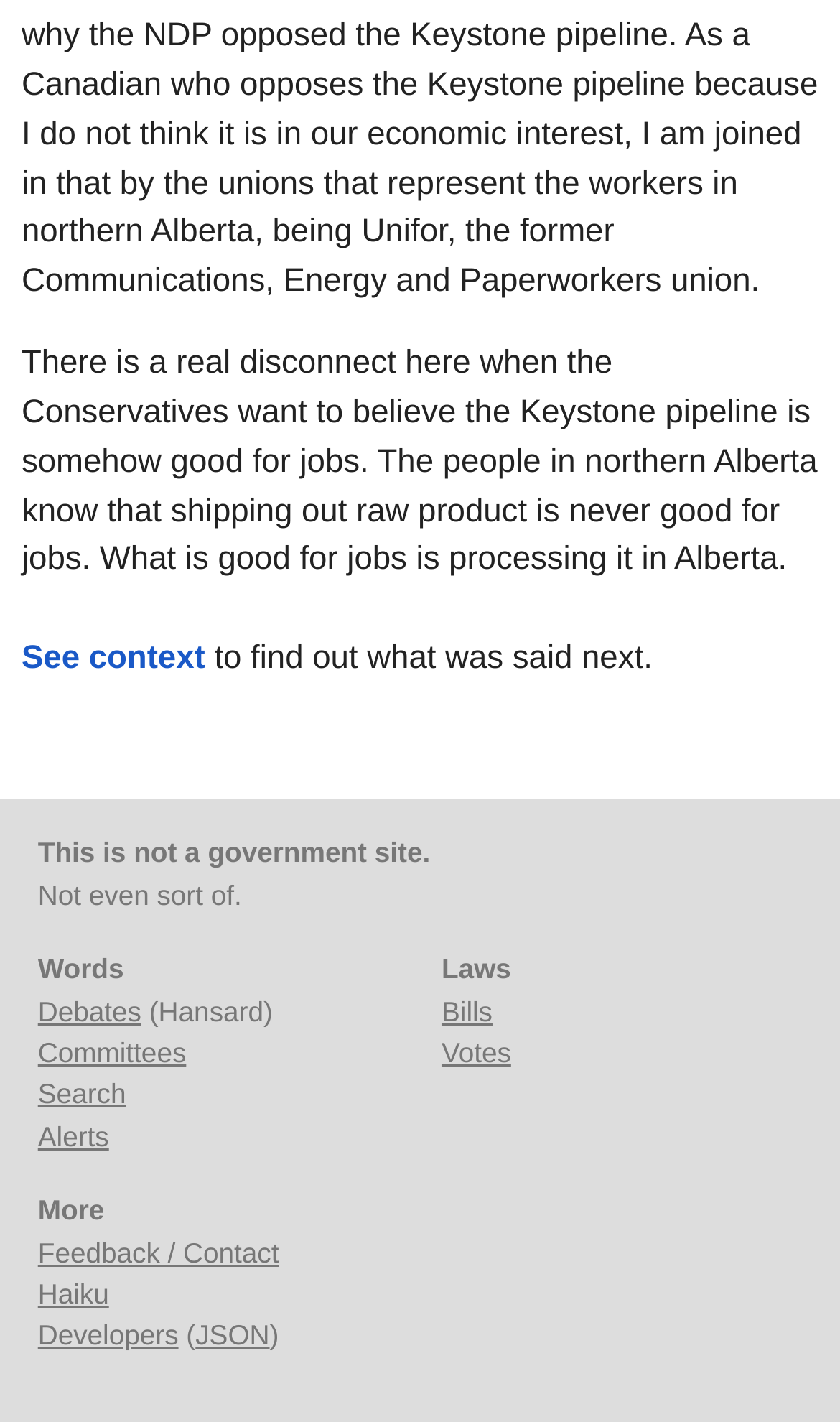Identify the bounding box coordinates for the UI element described by the following text: "Votes". Provide the coordinates as four float numbers between 0 and 1, in the format [left, top, right, bottom].

[0.526, 0.729, 0.608, 0.751]